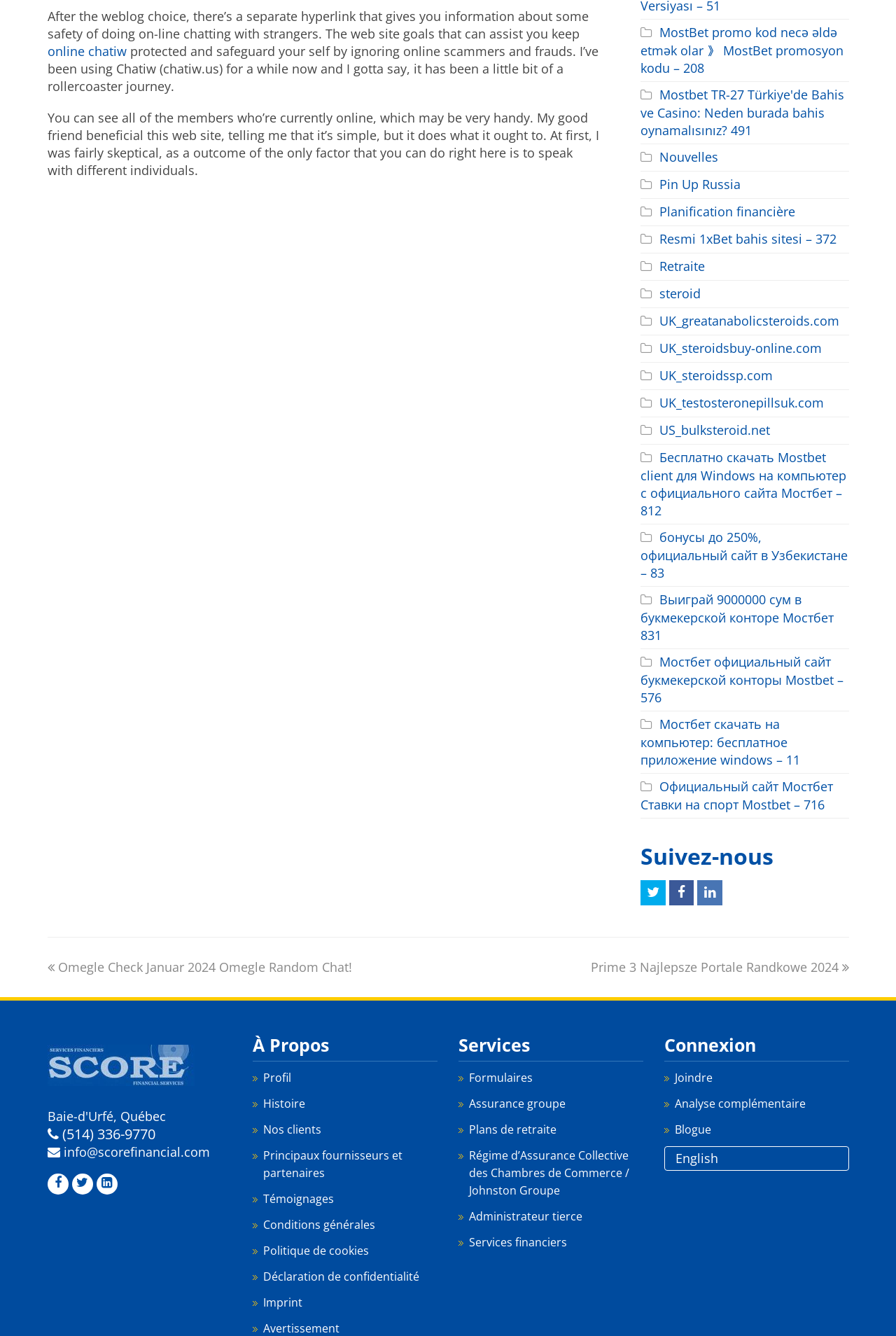Please find the bounding box coordinates of the element that must be clicked to perform the given instruction: "Read more about 'MostBet promo kod'". The coordinates should be four float numbers from 0 to 1, i.e., [left, top, right, bottom].

[0.715, 0.018, 0.941, 0.057]